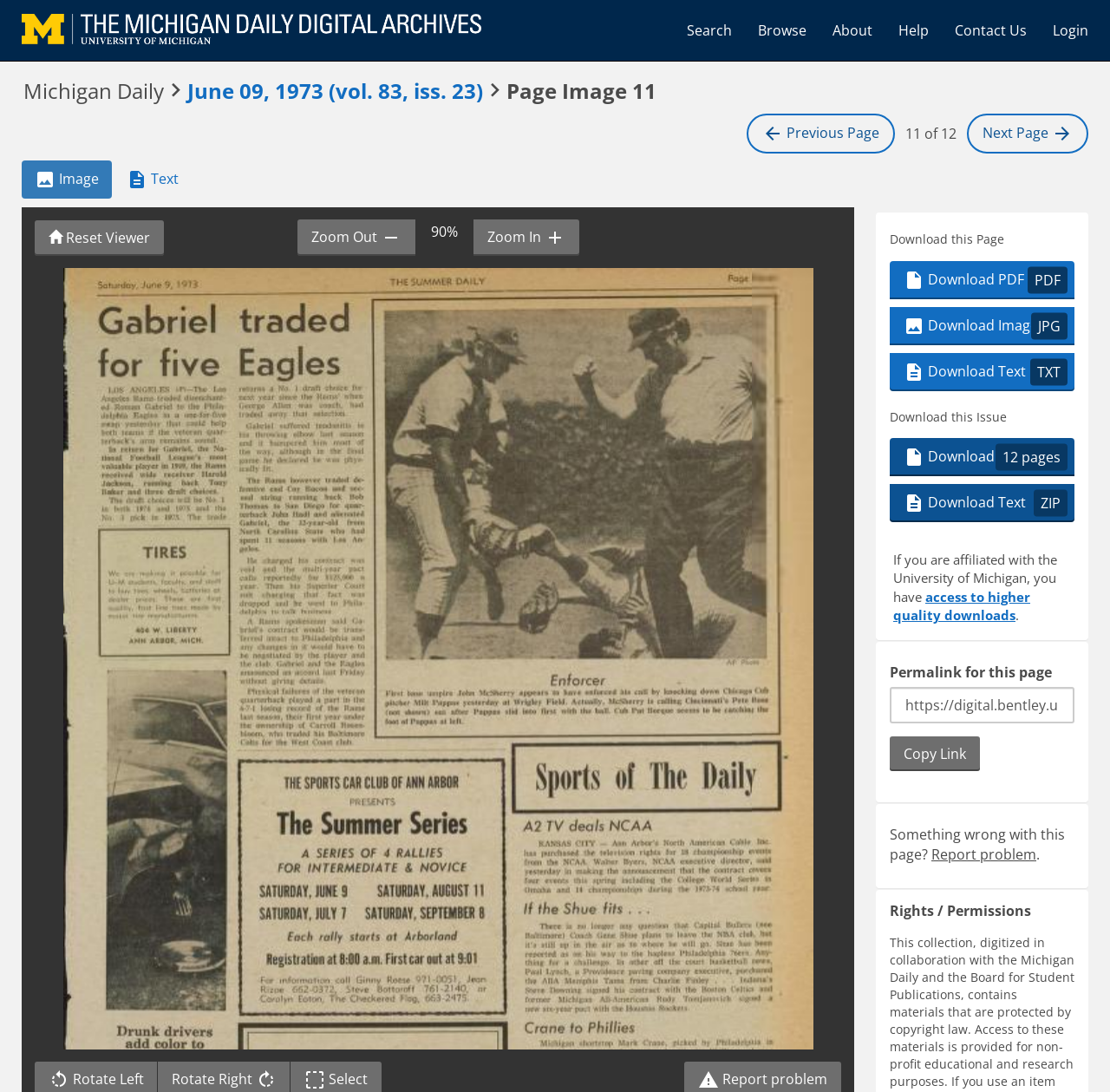Identify the bounding box coordinates of the section that should be clicked to achieve the task described: "Go to the previous page".

[0.673, 0.104, 0.806, 0.141]